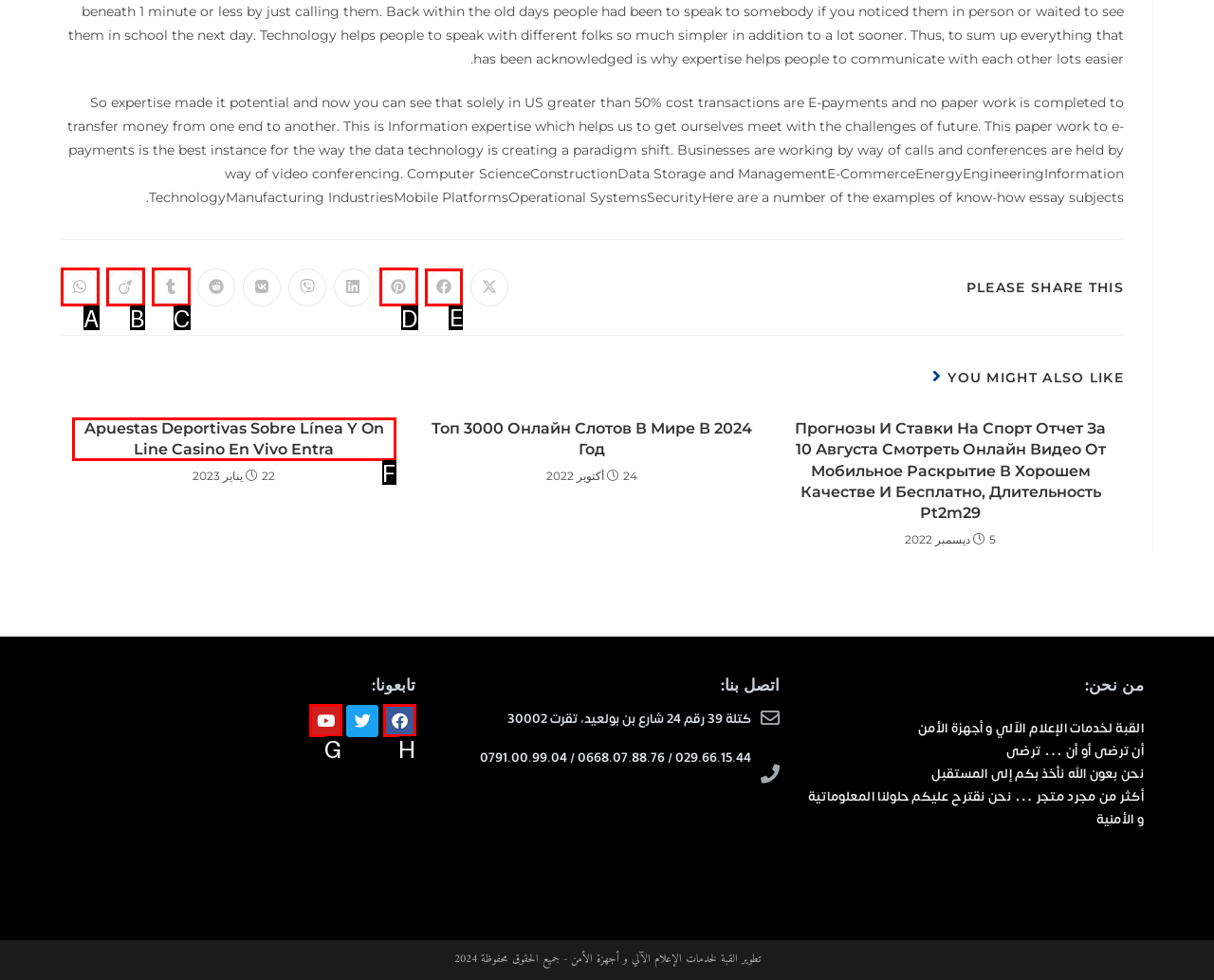Determine which option you need to click to execute the following task: Share on Facebook. Provide your answer as a single letter.

E